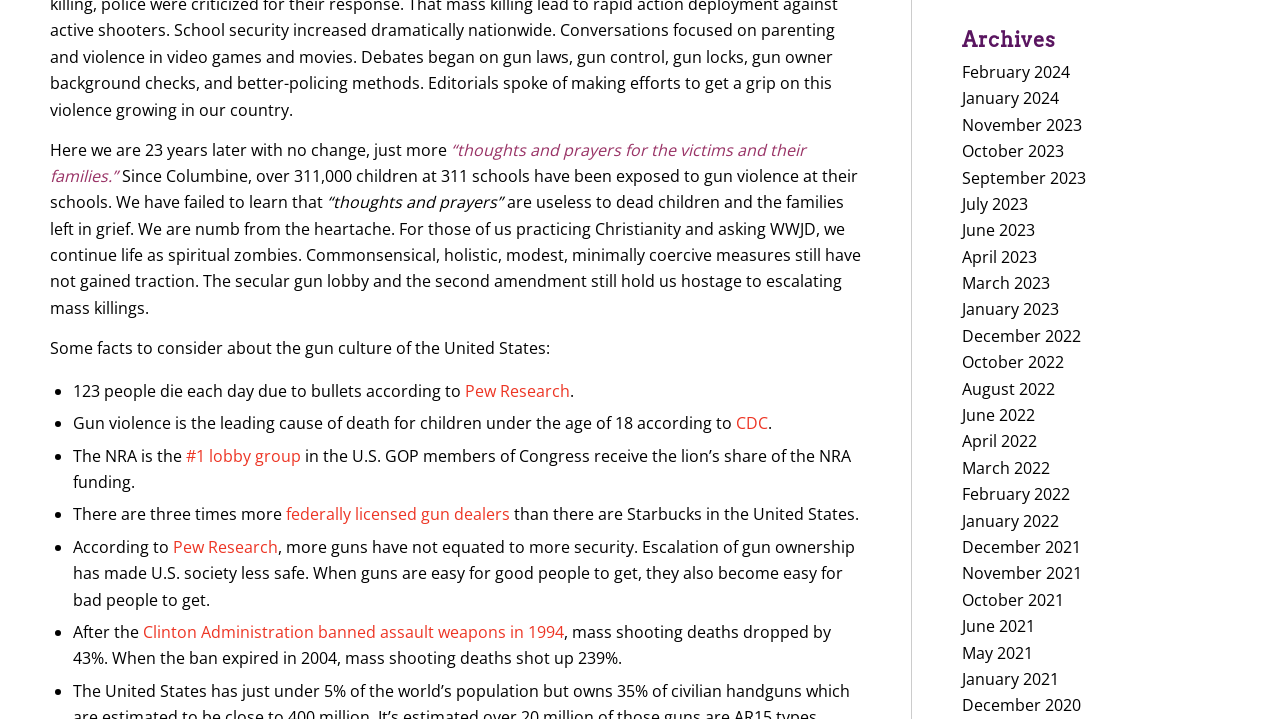Locate the bounding box coordinates of the UI element described by: "#1 lobby group". The bounding box coordinates should consist of four float numbers between 0 and 1, i.e., [left, top, right, bottom].

[0.145, 0.618, 0.235, 0.649]